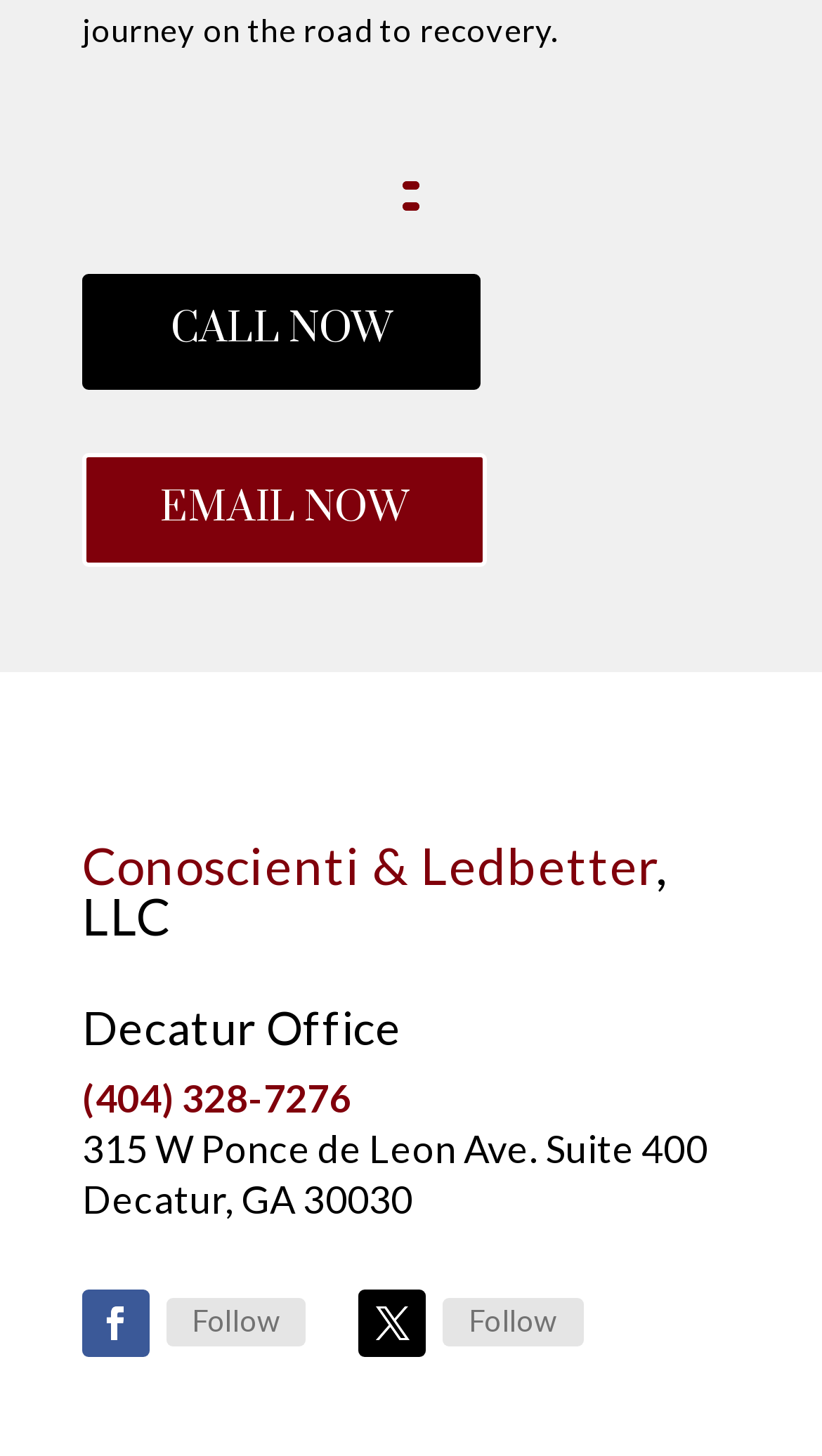What is the address of the Decatur office?
Please interpret the details in the image and answer the question thoroughly.

The address can be found by looking at the static text '315 W Ponce de Leon Ave. Suite 400 Decatur, GA 30030' which is located below the 'Decatur Office' heading and the phone number, indicating that it is the address of the Decatur office.